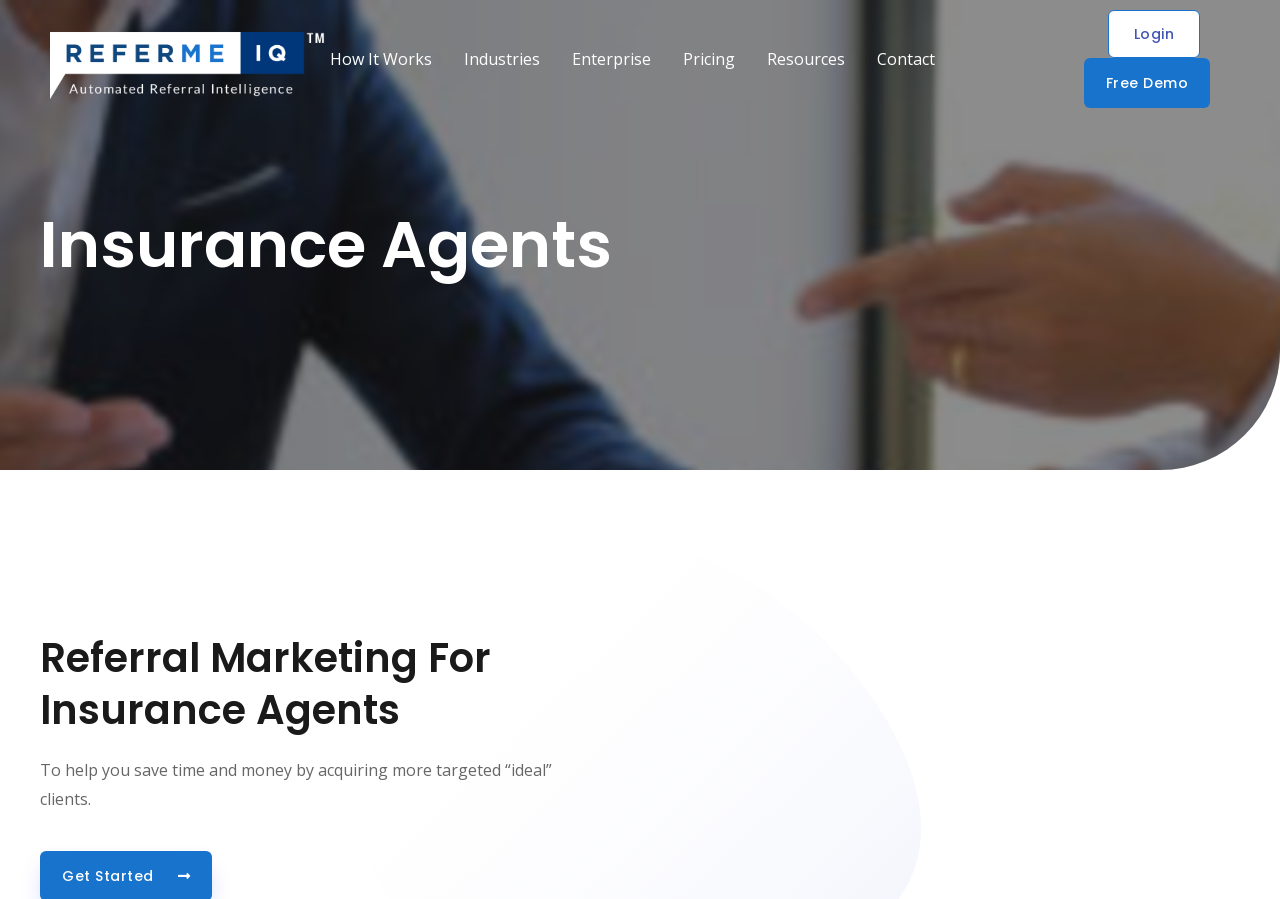What is the benefit of using this website? Please answer the question using a single word or phrase based on the image.

Save time and money